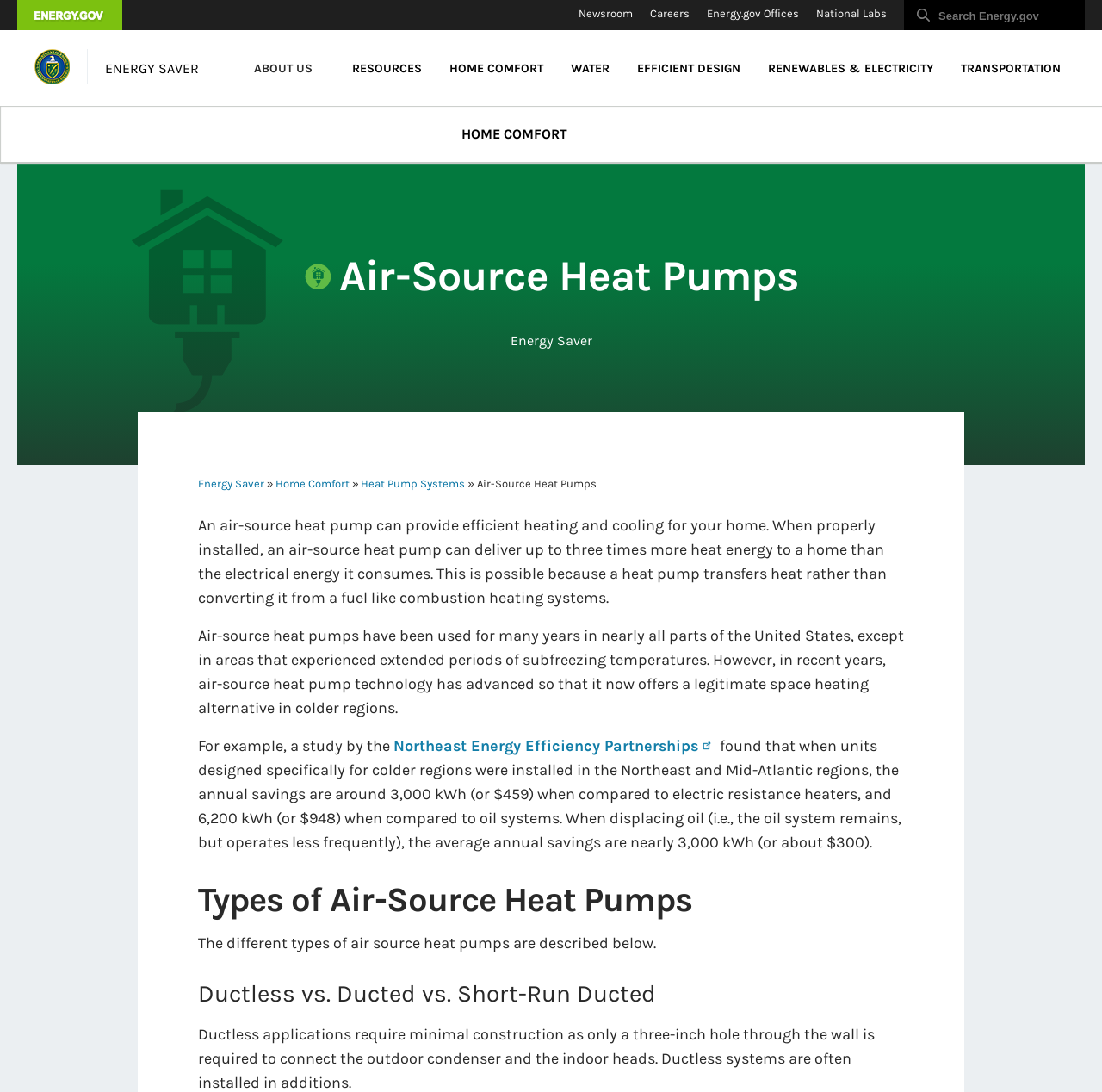Answer with a single word or phrase: 
What is the function of the search box?

Enter terms to search for